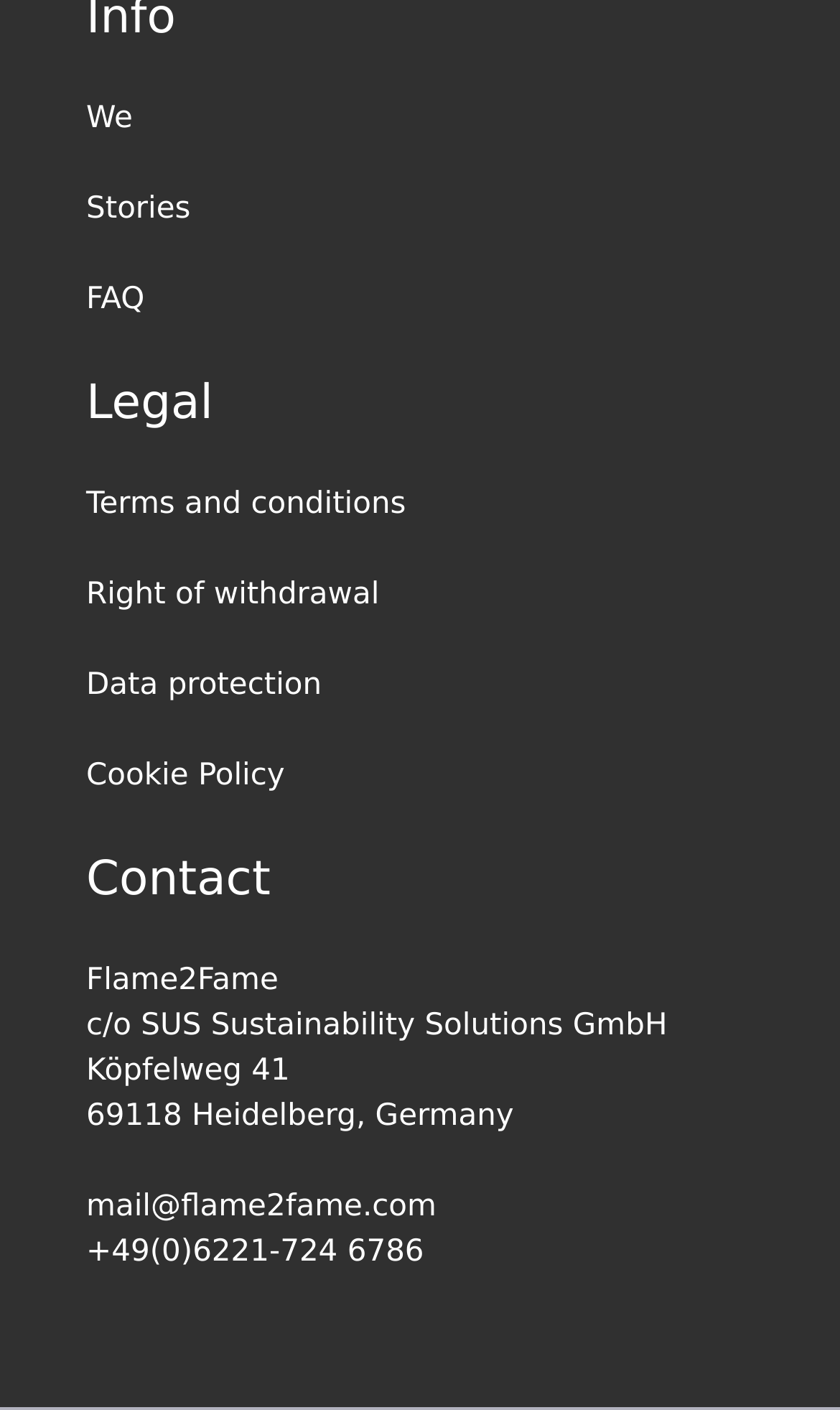Determine the bounding box coordinates of the section to be clicked to follow the instruction: "Call '+49(0)6221-724 6786'". The coordinates should be given as four float numbers between 0 and 1, formatted as [left, top, right, bottom].

[0.103, 0.876, 0.505, 0.9]